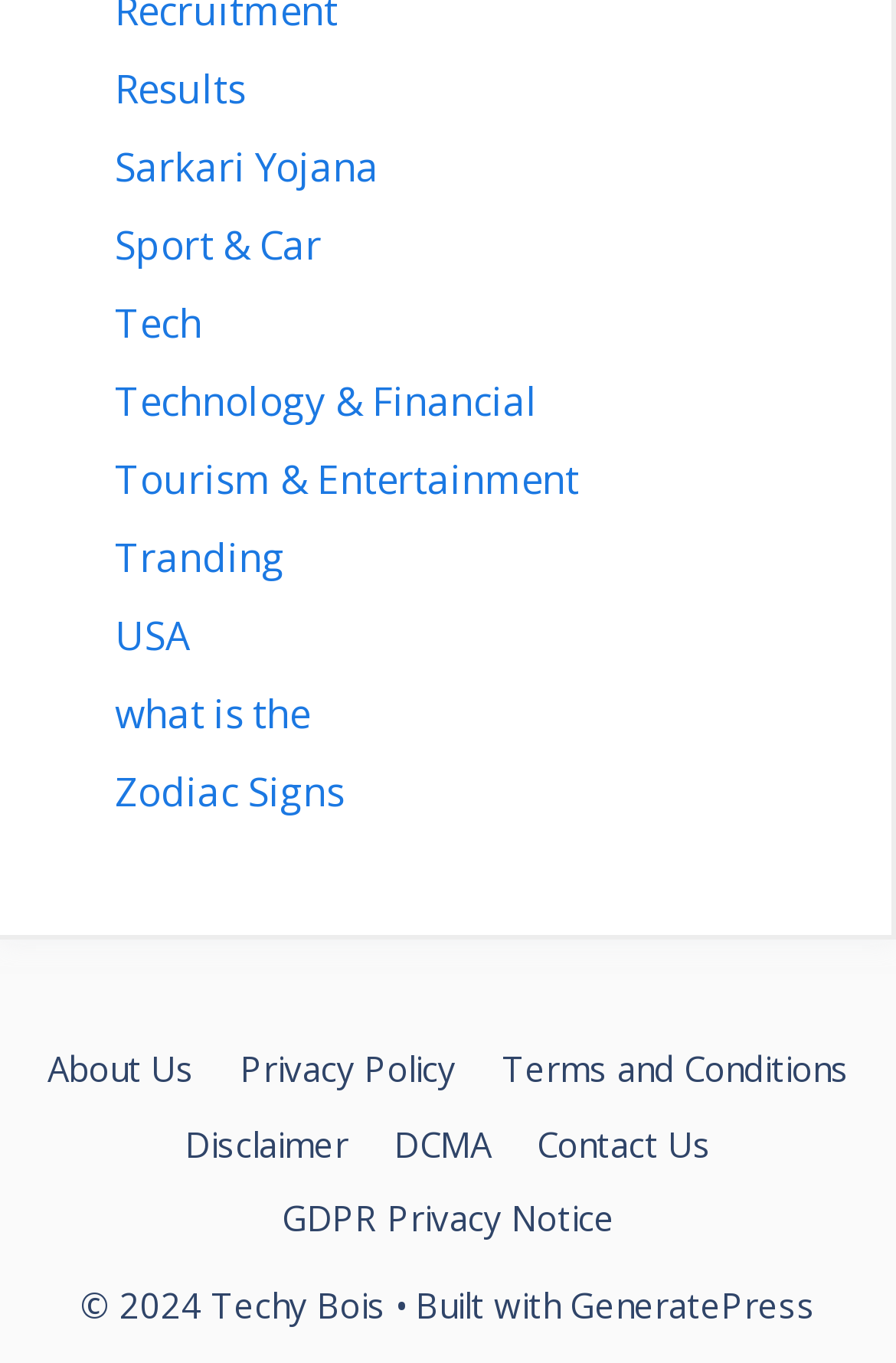What is the name of the website's theme?
Look at the screenshot and respond with a single word or phrase.

GeneratePress